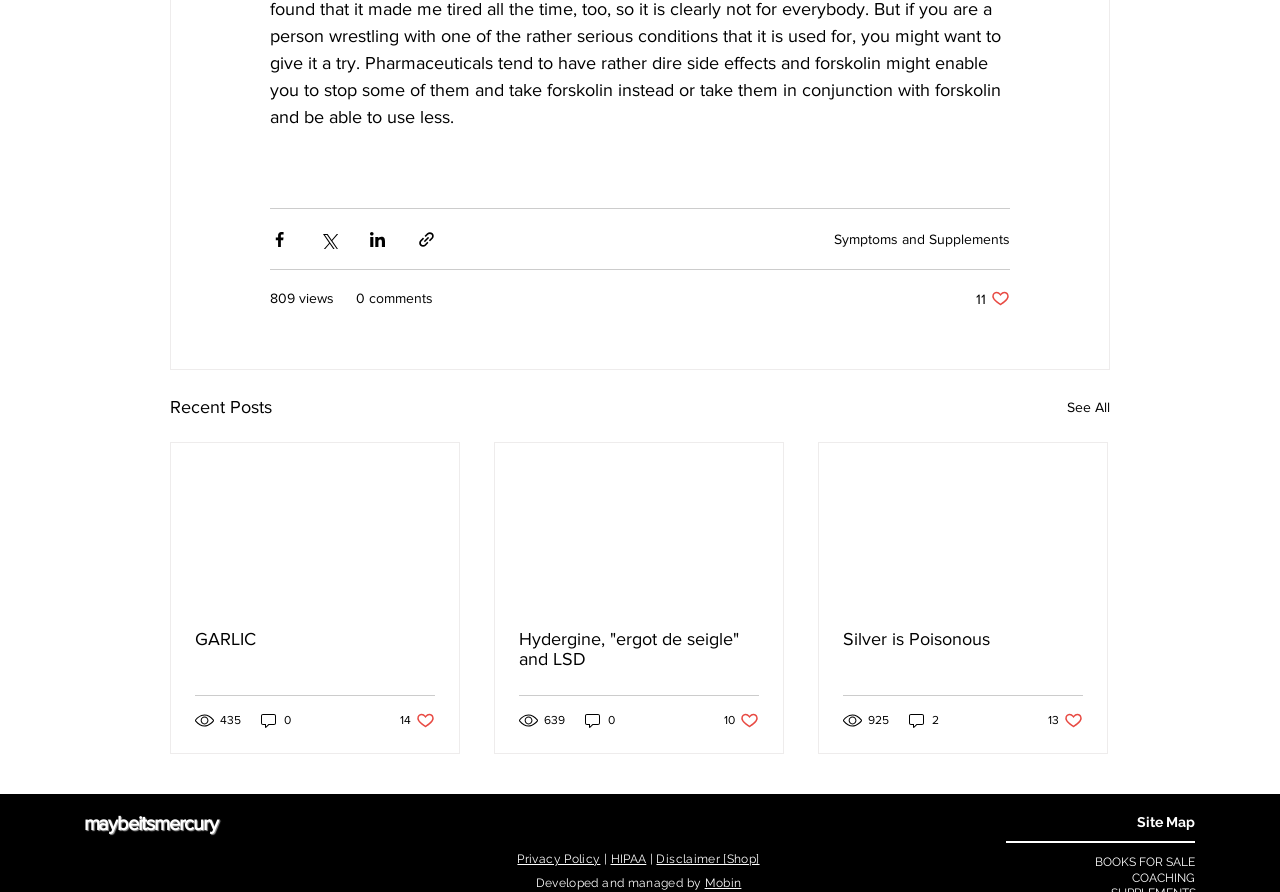Locate the bounding box coordinates of the area to click to fulfill this instruction: "Like the post". The bounding box should be presented as four float numbers between 0 and 1, in the order [left, top, right, bottom].

[0.762, 0.324, 0.789, 0.345]